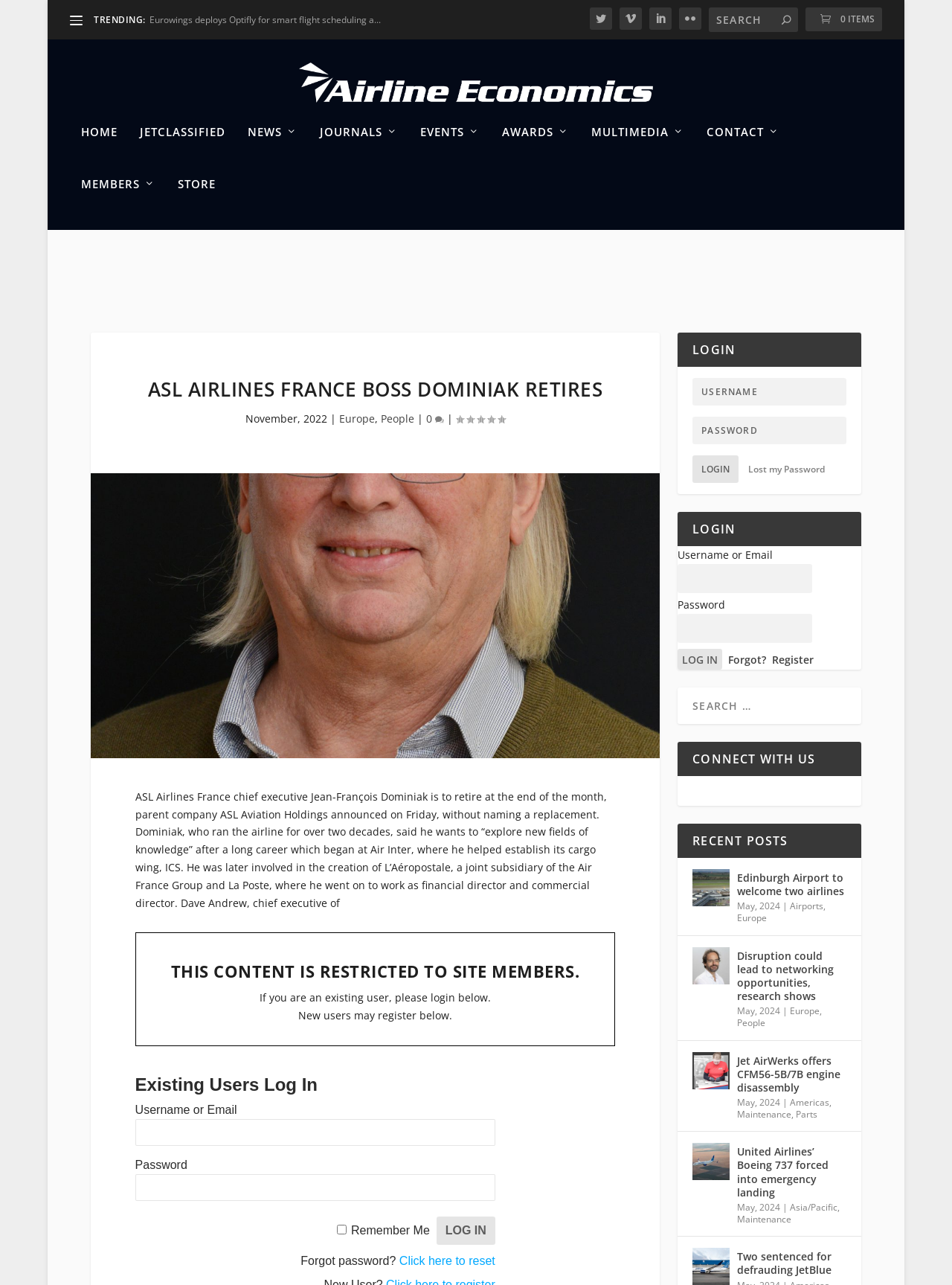How many login forms are available on the webpage?
Use the screenshot to answer the question with a single word or phrase.

3